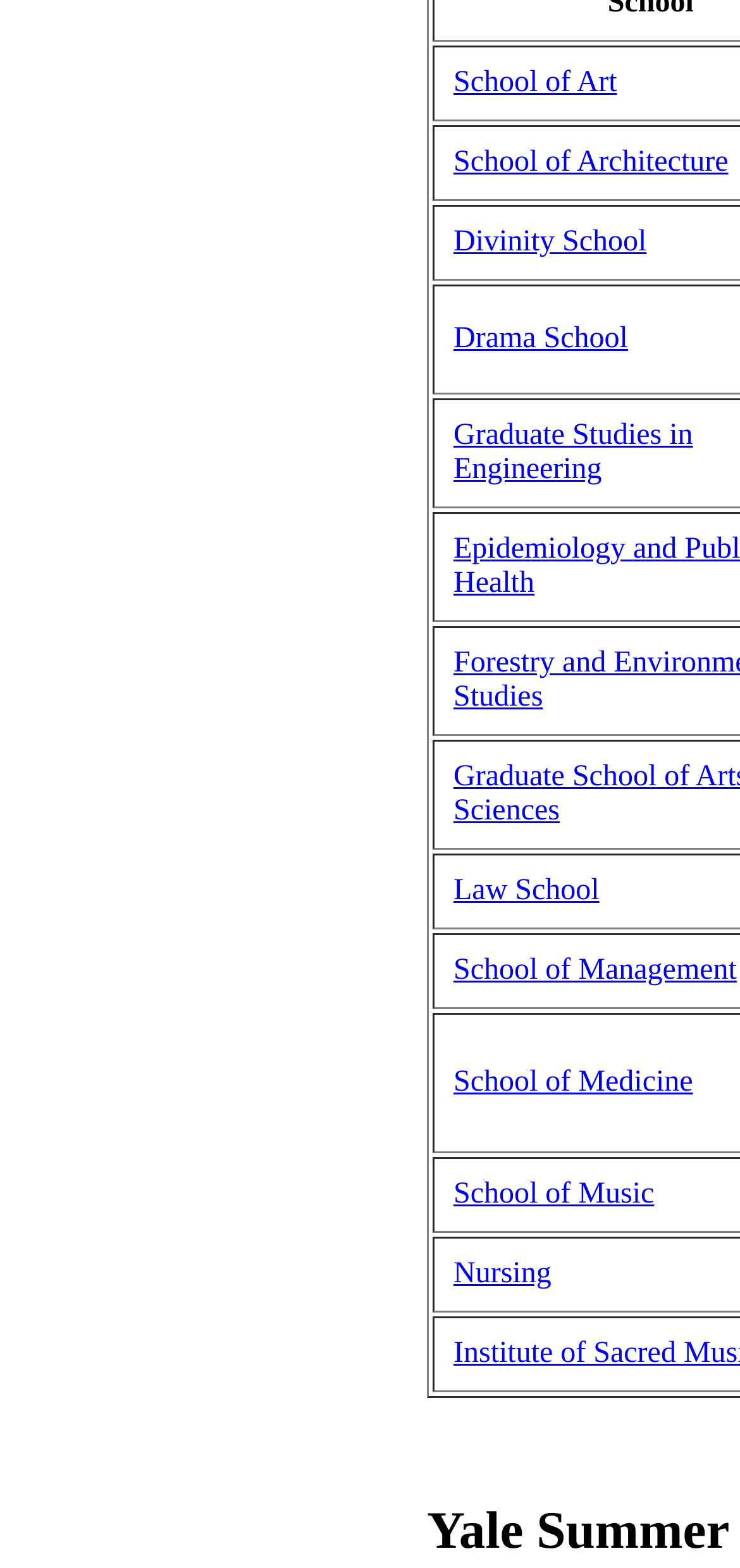Identify the bounding box coordinates for the UI element described as: "Graduate Studies in Engineering".

[0.613, 0.267, 0.936, 0.31]